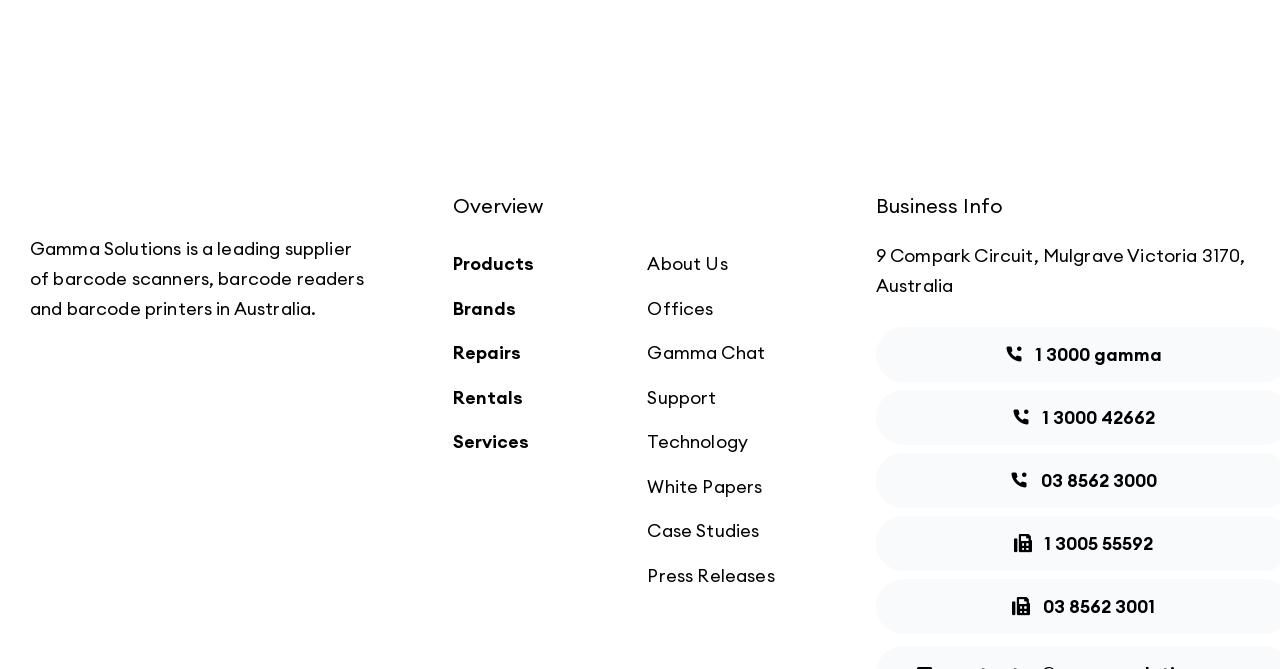Specify the bounding box coordinates for the region that must be clicked to perform the given instruction: "Click on Products".

[0.354, 0.372, 0.485, 0.421]